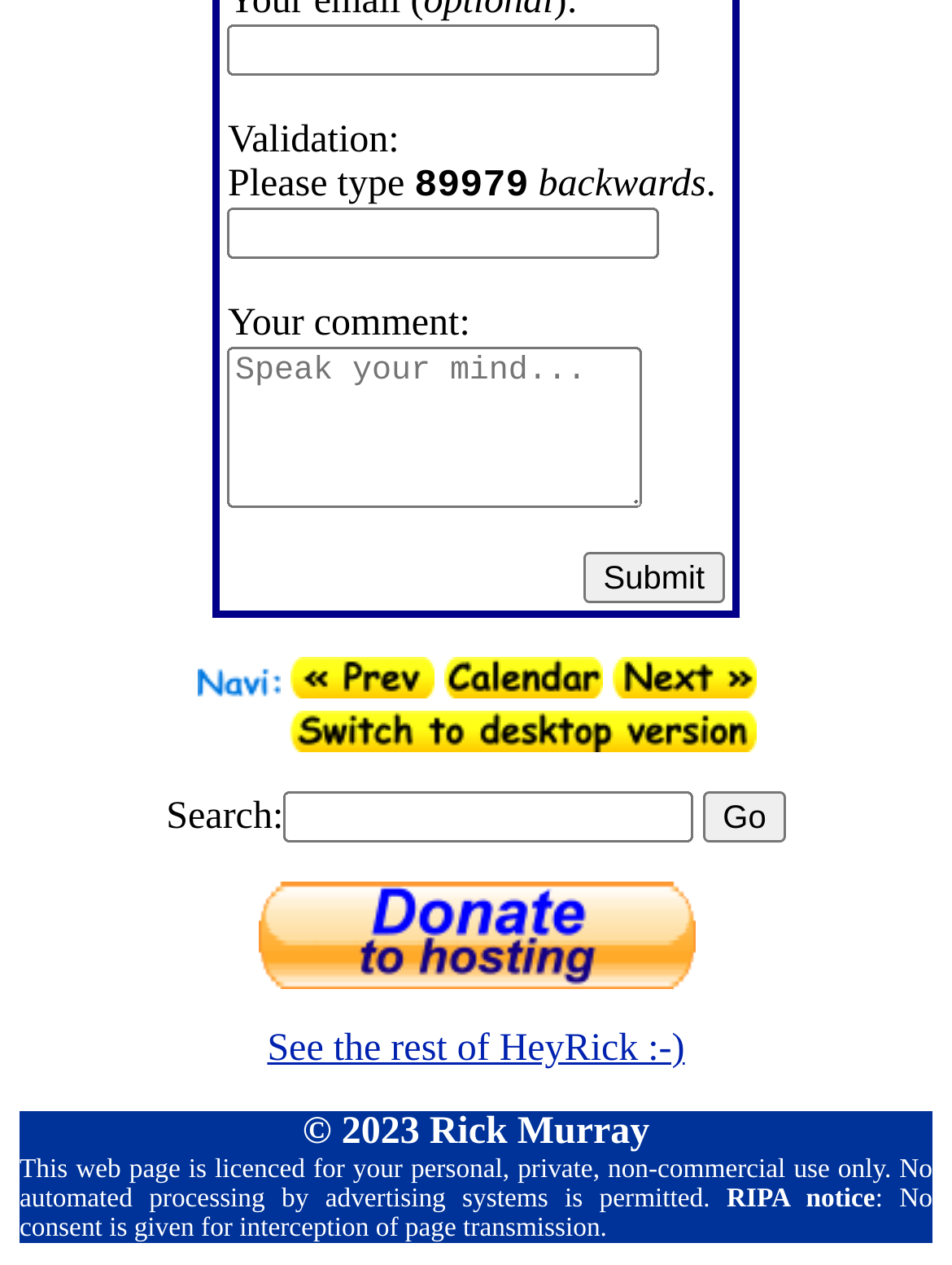What is the function of the 'Submit' button? Look at the image and give a one-word or short phrase answer.

Submit comment